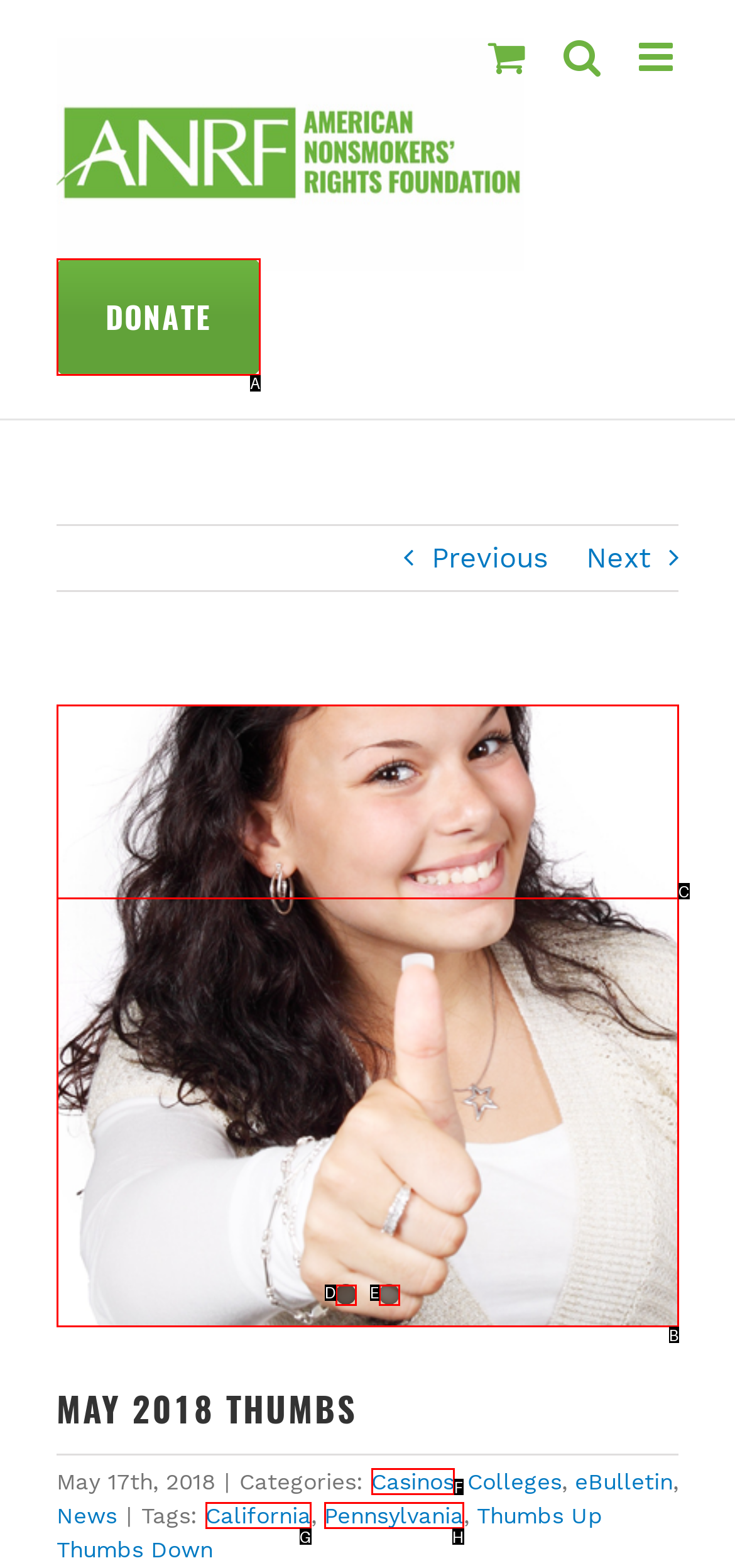Based on the description: DONATE, identify the matching HTML element. Reply with the letter of the correct option directly.

A